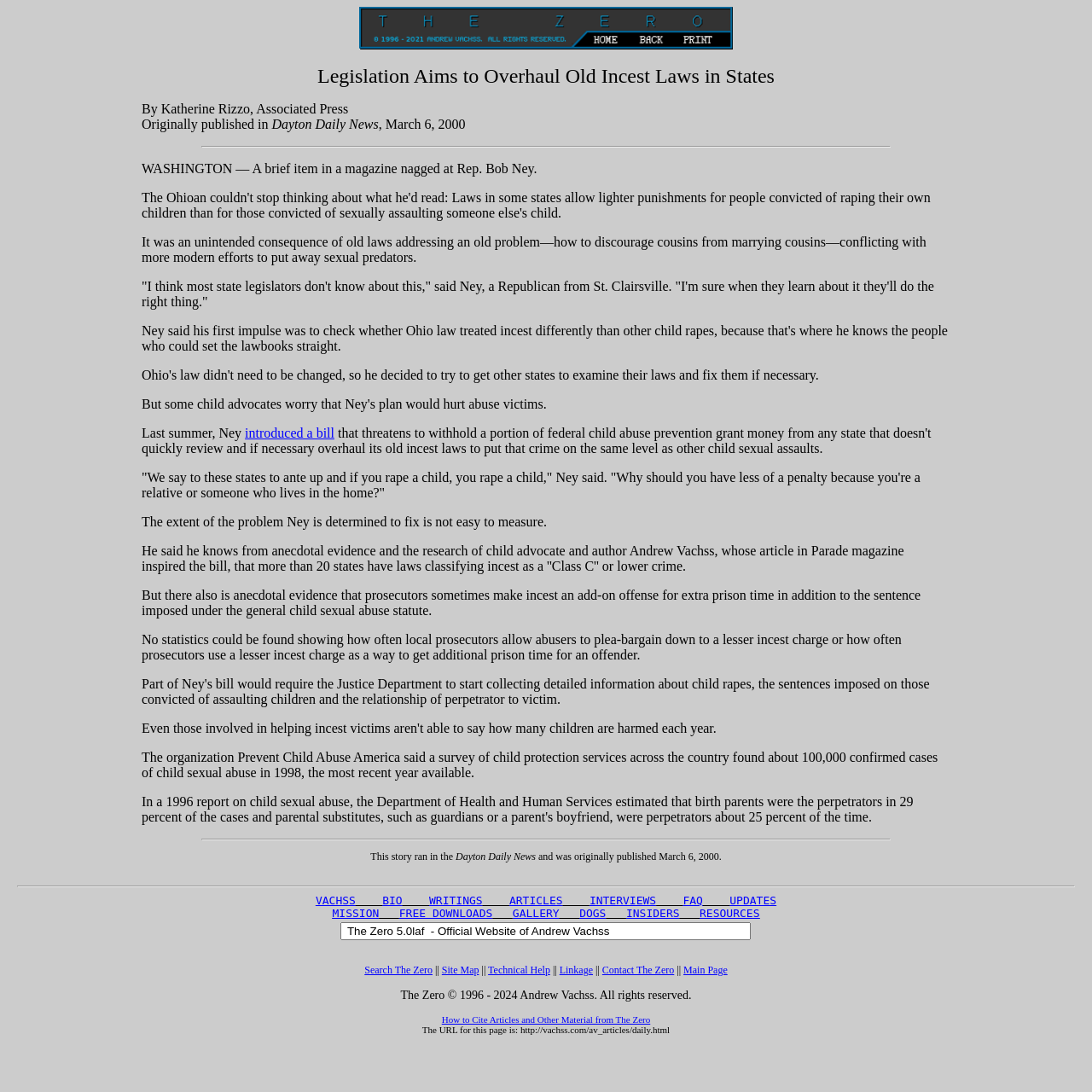Can you pinpoint the bounding box coordinates for the clickable element required for this instruction: "Click the ABOUT link"? The coordinates should be four float numbers between 0 and 1, i.e., [left, top, right, bottom].

None